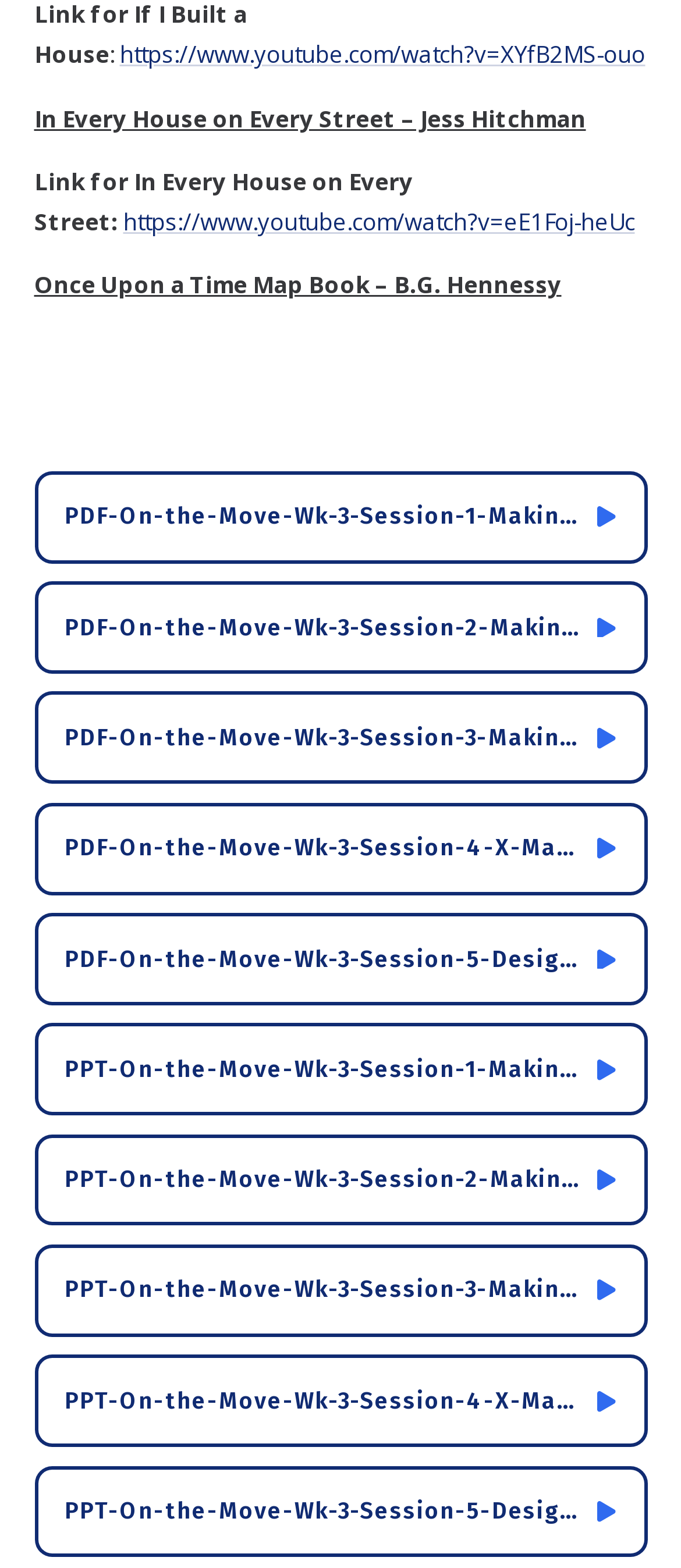How many YouTube links are on this page? From the image, respond with a single word or brief phrase.

2